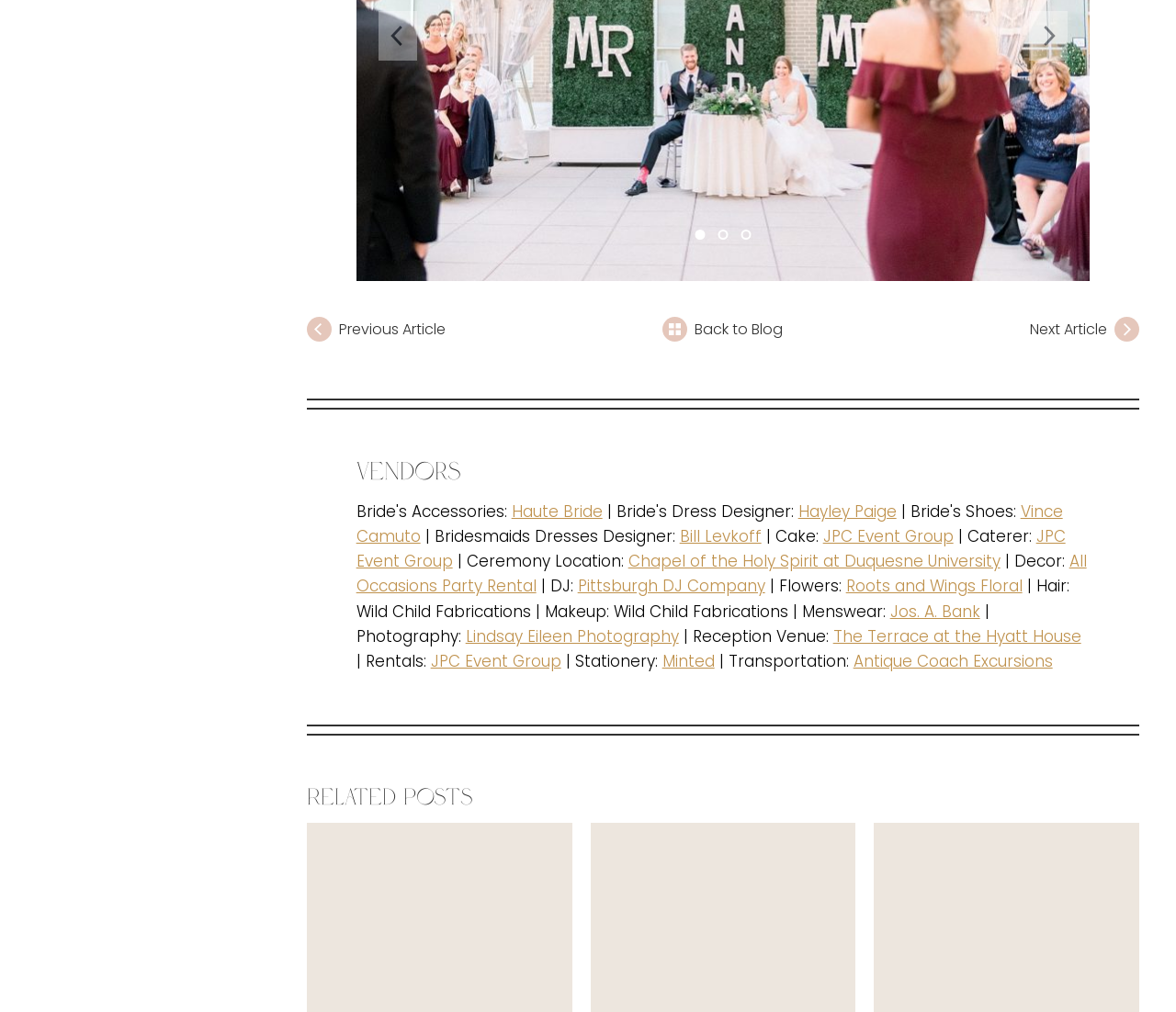Please study the image and answer the question comprehensively:
What is the name of the company that provided the DJ service?

I found this information by looking at the link 'Pittsburgh DJ Company' under the category 'DJ'.